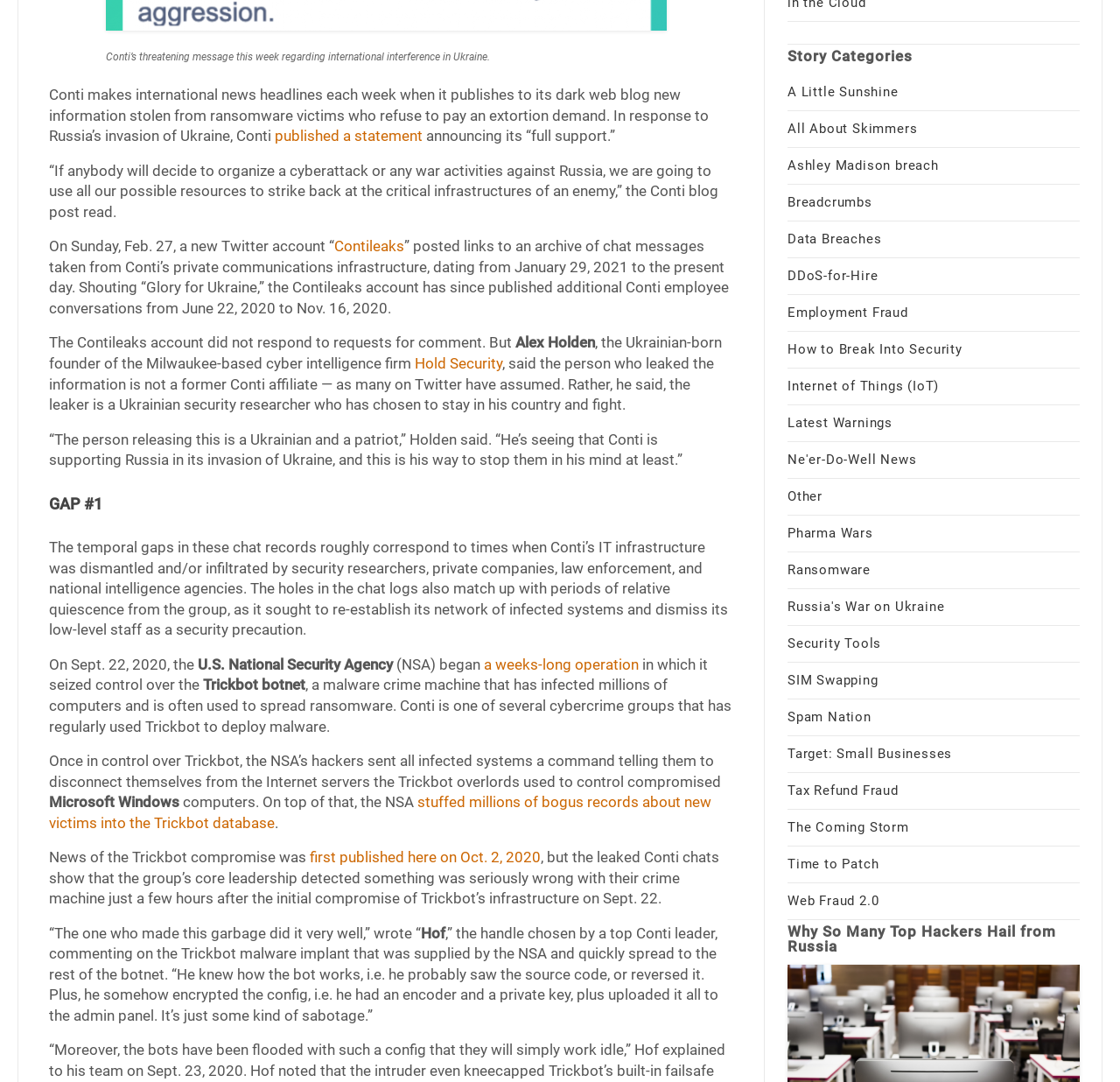What is Conti's stance on Russia's invasion of Ukraine?
Examine the screenshot and reply with a single word or phrase.

Full support